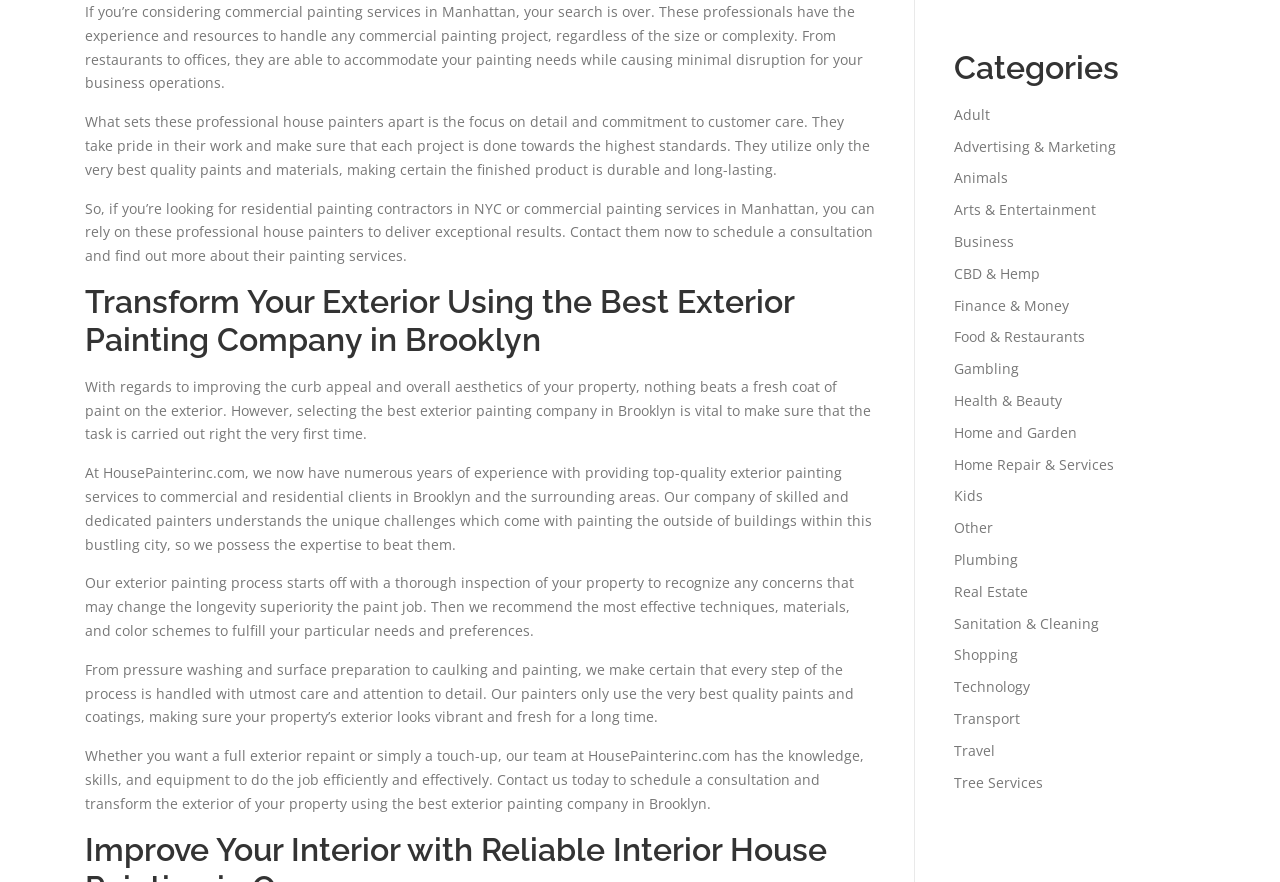Can you identify the bounding box coordinates of the clickable region needed to carry out this instruction: 'Click on 'Tree Services' category'? The coordinates should be four float numbers within the range of 0 to 1, stated as [left, top, right, bottom].

[0.745, 0.876, 0.815, 0.897]